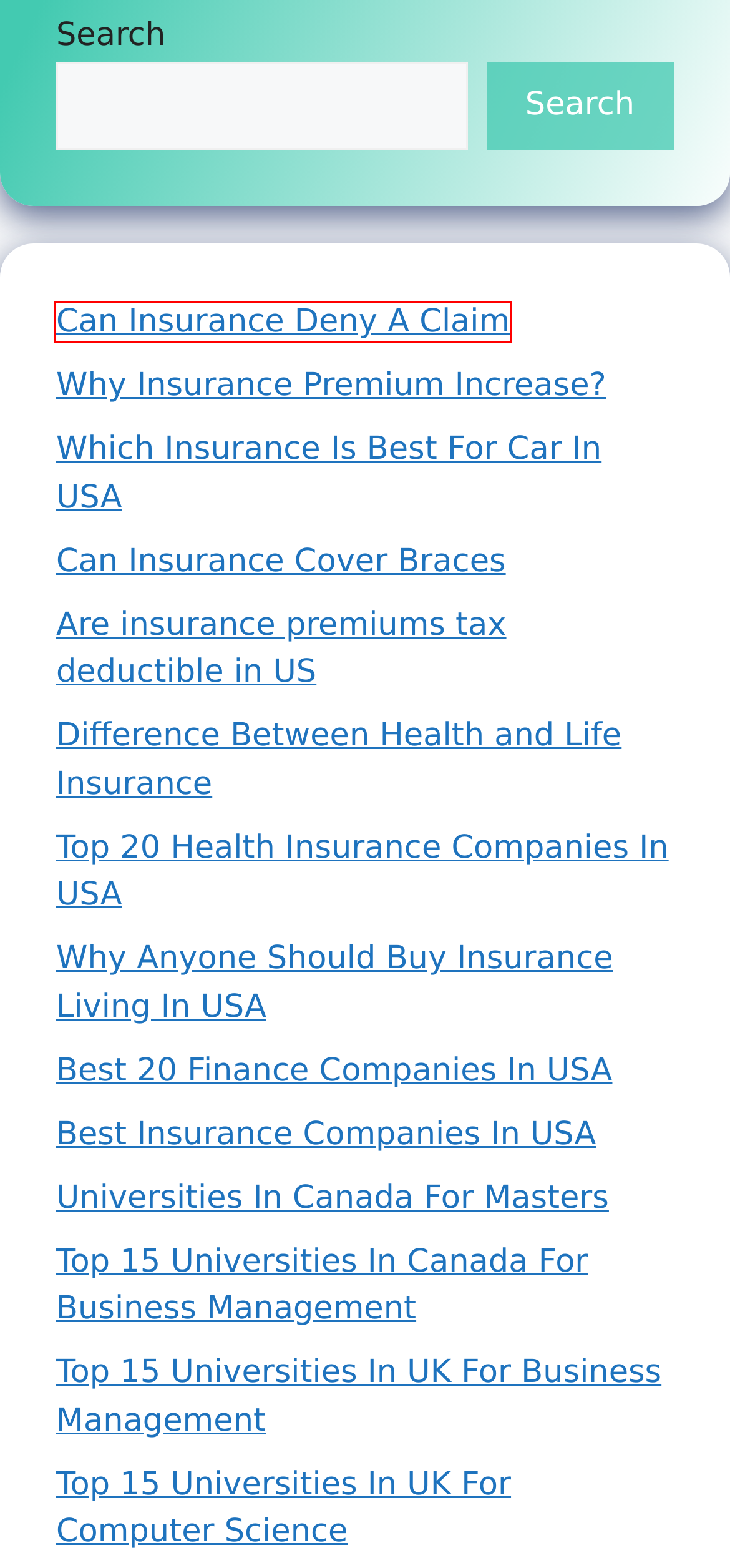Provided is a screenshot of a webpage with a red bounding box around an element. Select the most accurate webpage description for the page that appears after clicking the highlighted element. Here are the candidates:
A. Top 20 Health Insurance Companies In USA – Pro Guide Game
B. Can Insurance Deny A Claim – Pro Guide Game
C. Difference Between Health and Life Insurance – Pro Guide Game
D. Can Insurance Cover Braces – Pro Guide Game
E. Top 15 Universities In UK For Business Management – Pro Guide Game
F. Best 20 Finance Companies In USA – Pro Guide Game
G. Top 15 Universities In UK For Computer Science – Pro Guide Game
H. Universities In Canada For Masters – Pro Guide Game

B